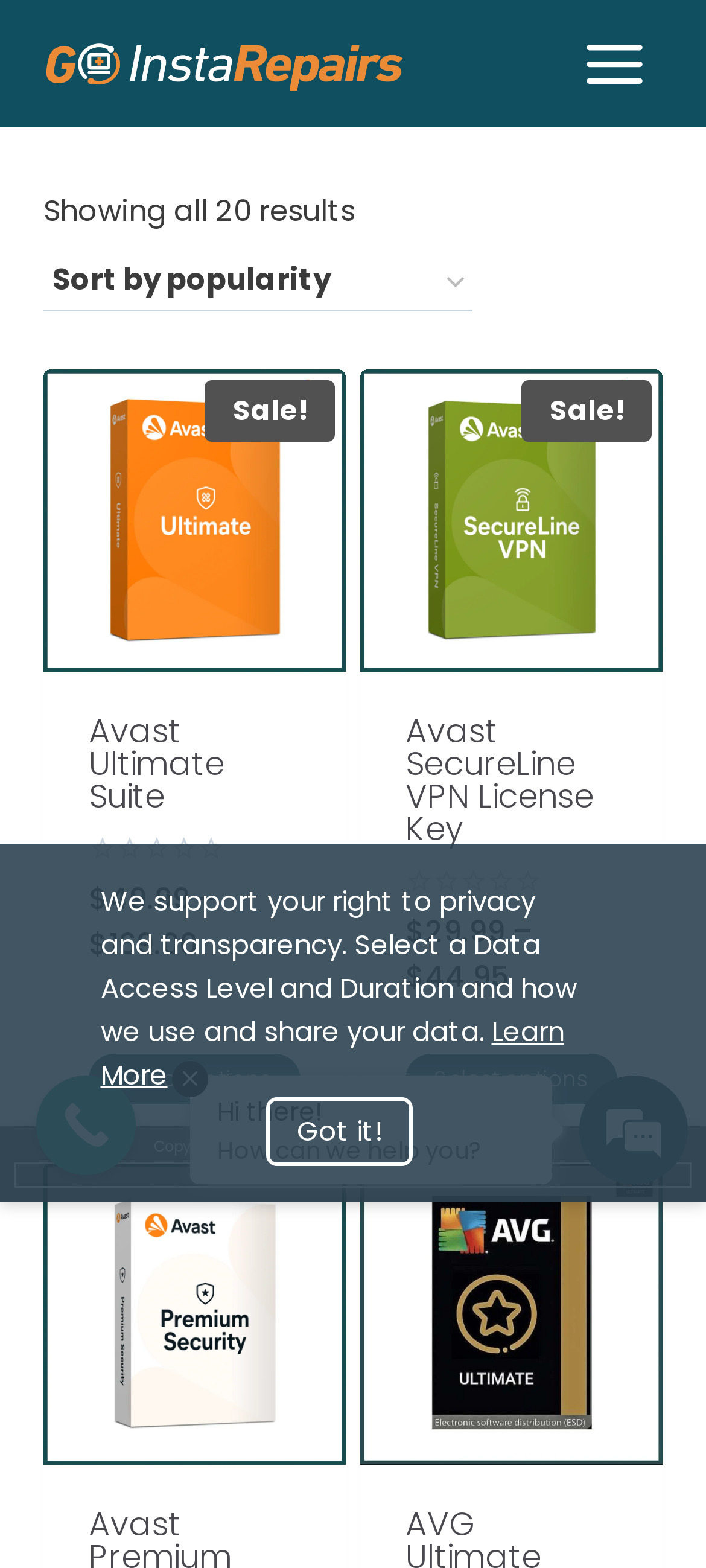What is the price range of Avast Ultimate Suite?
Provide a detailed answer to the question, using the image to inform your response.

The price range of Avast Ultimate Suite is from $49.99 to $169.00, as indicated by the StaticText '$49.99' and '$169.00'.